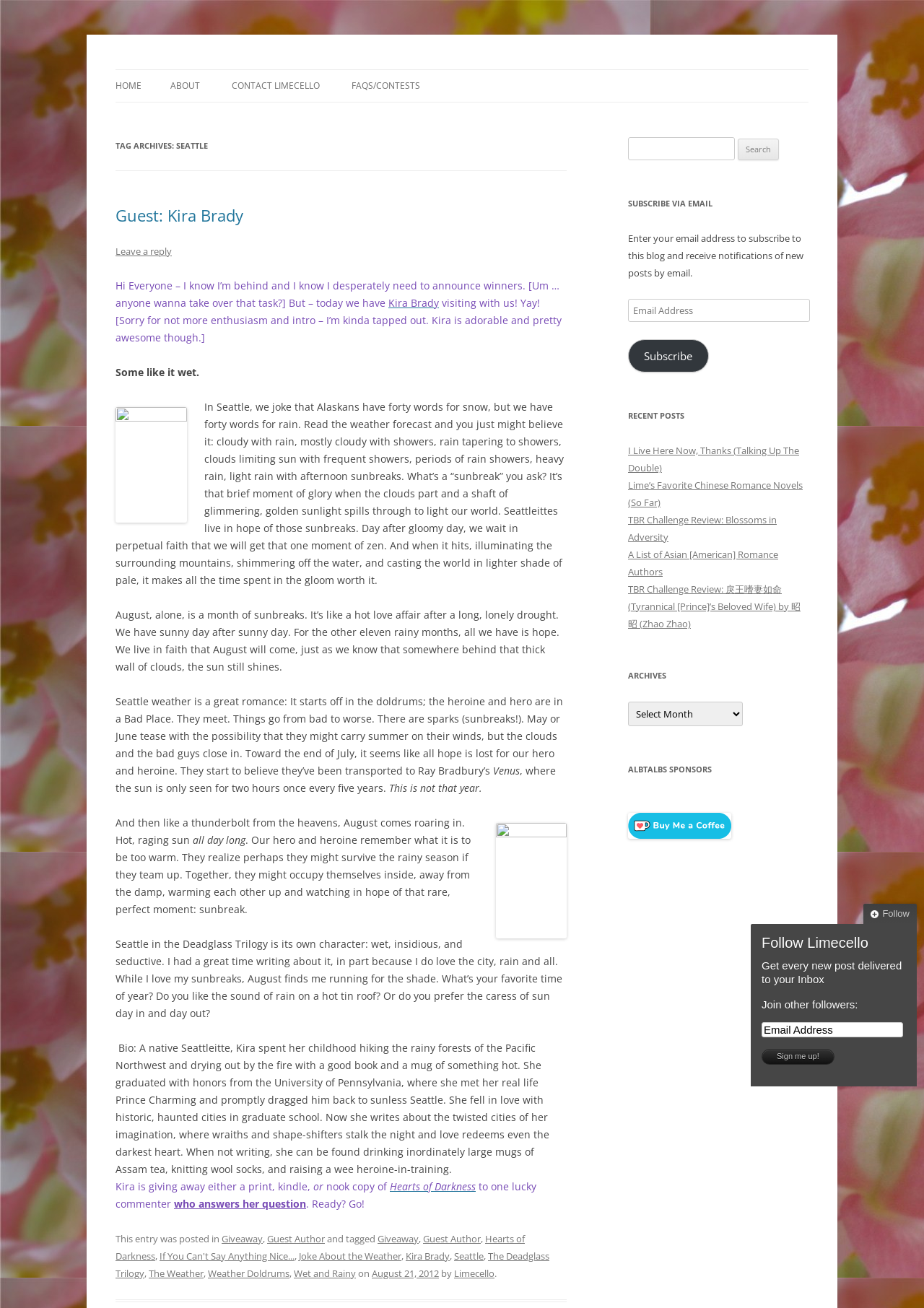Determine the bounding box coordinates of the clickable element to achieve the following action: 'Subscribe to the blog via email'. Provide the coordinates as four float values between 0 and 1, formatted as [left, top, right, bottom].

[0.68, 0.229, 0.876, 0.246]